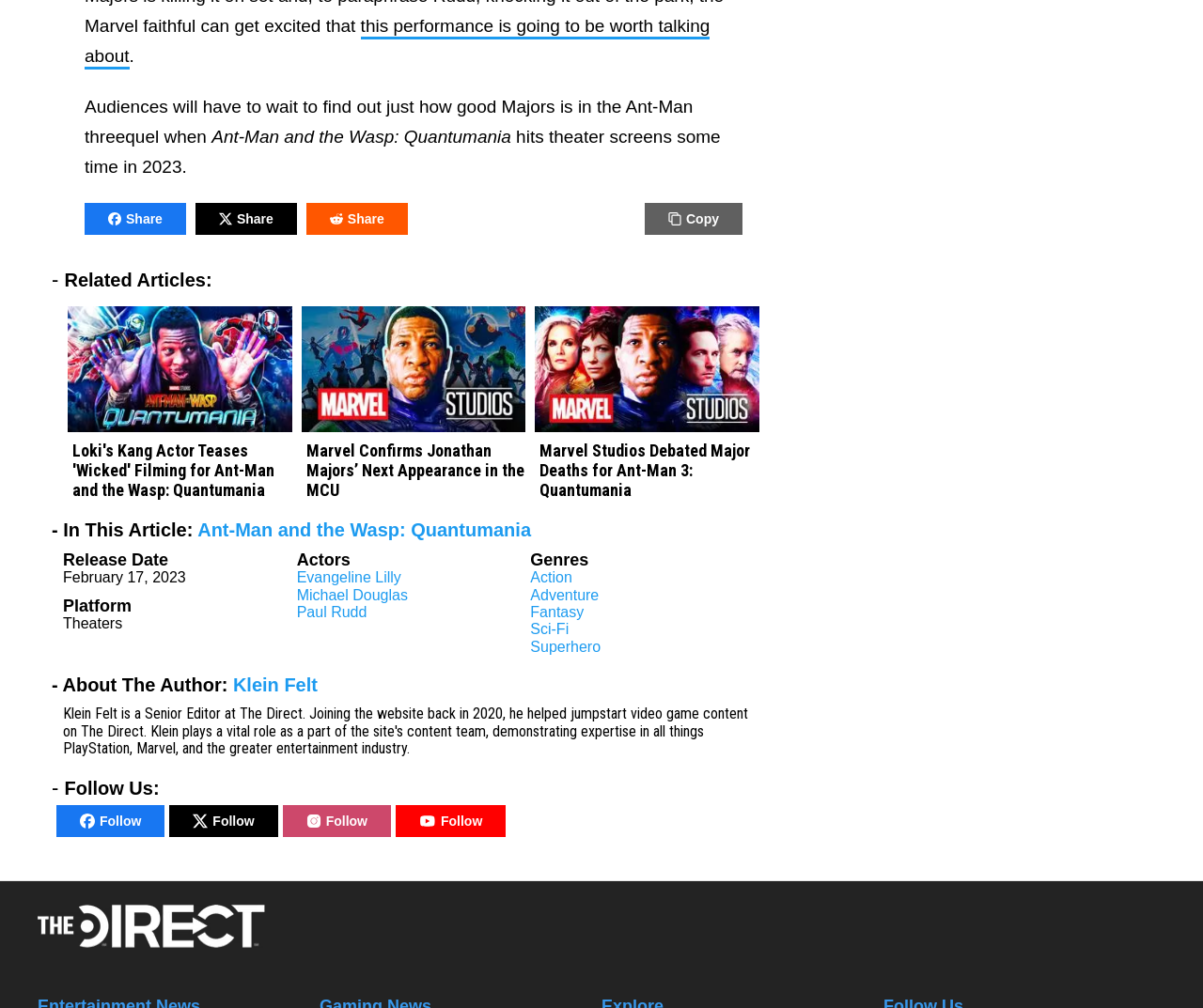Pinpoint the bounding box coordinates of the area that should be clicked to complete the following instruction: "Click on the 'Share' link". The coordinates must be given as four float numbers between 0 and 1, i.e., [left, top, right, bottom].

[0.07, 0.202, 0.155, 0.233]